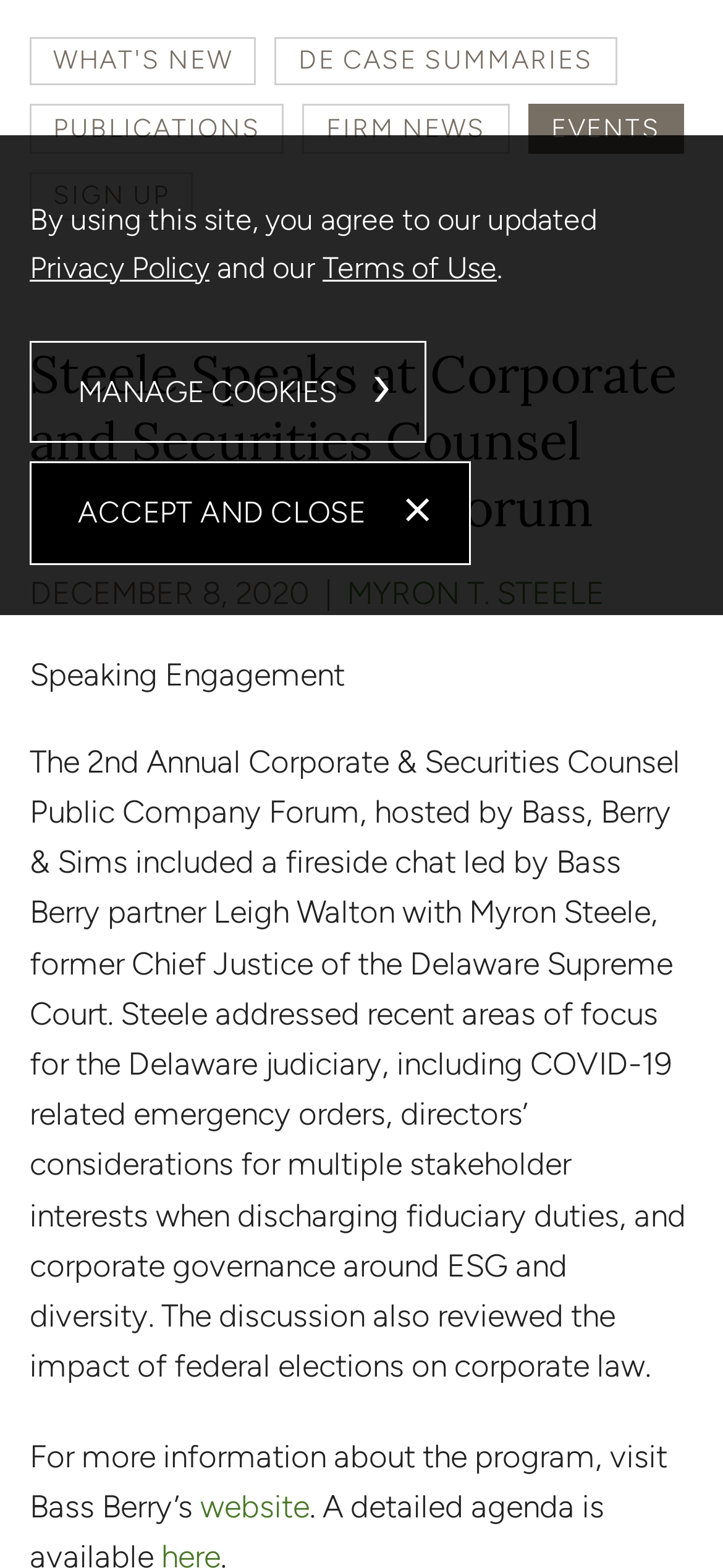Identify the bounding box for the UI element described as: "Publications". Ensure the coordinates are four float numbers between 0 and 1, formatted as [left, top, right, bottom].

[0.041, 0.066, 0.393, 0.097]